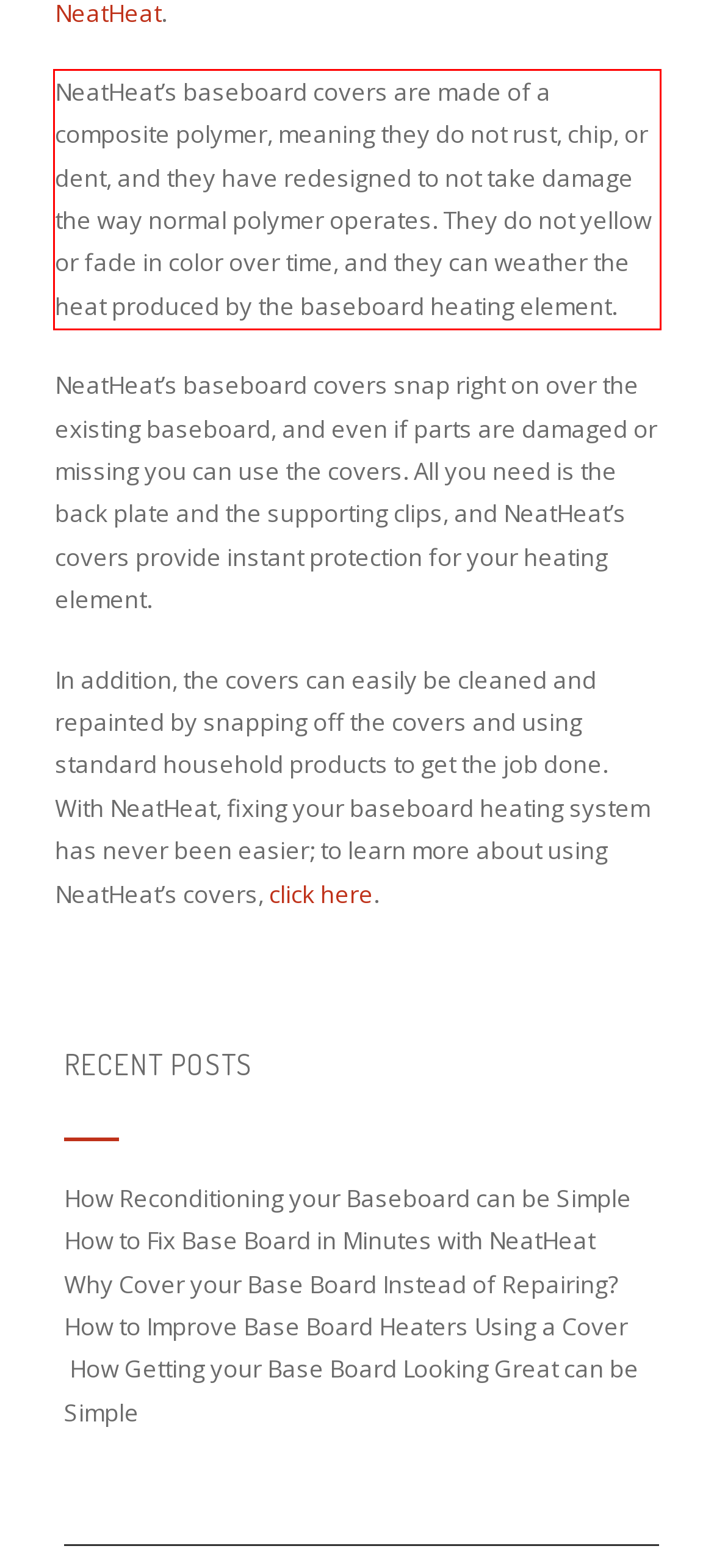Please recognize and transcribe the text located inside the red bounding box in the webpage image.

NeatHeat’s baseboard covers are made of a composite polymer, meaning they do not rust, chip, or dent, and they have redesigned to not take damage the way normal polymer operates. They do not yellow or fade in color over time, and they can weather the heat produced by the baseboard heating element.